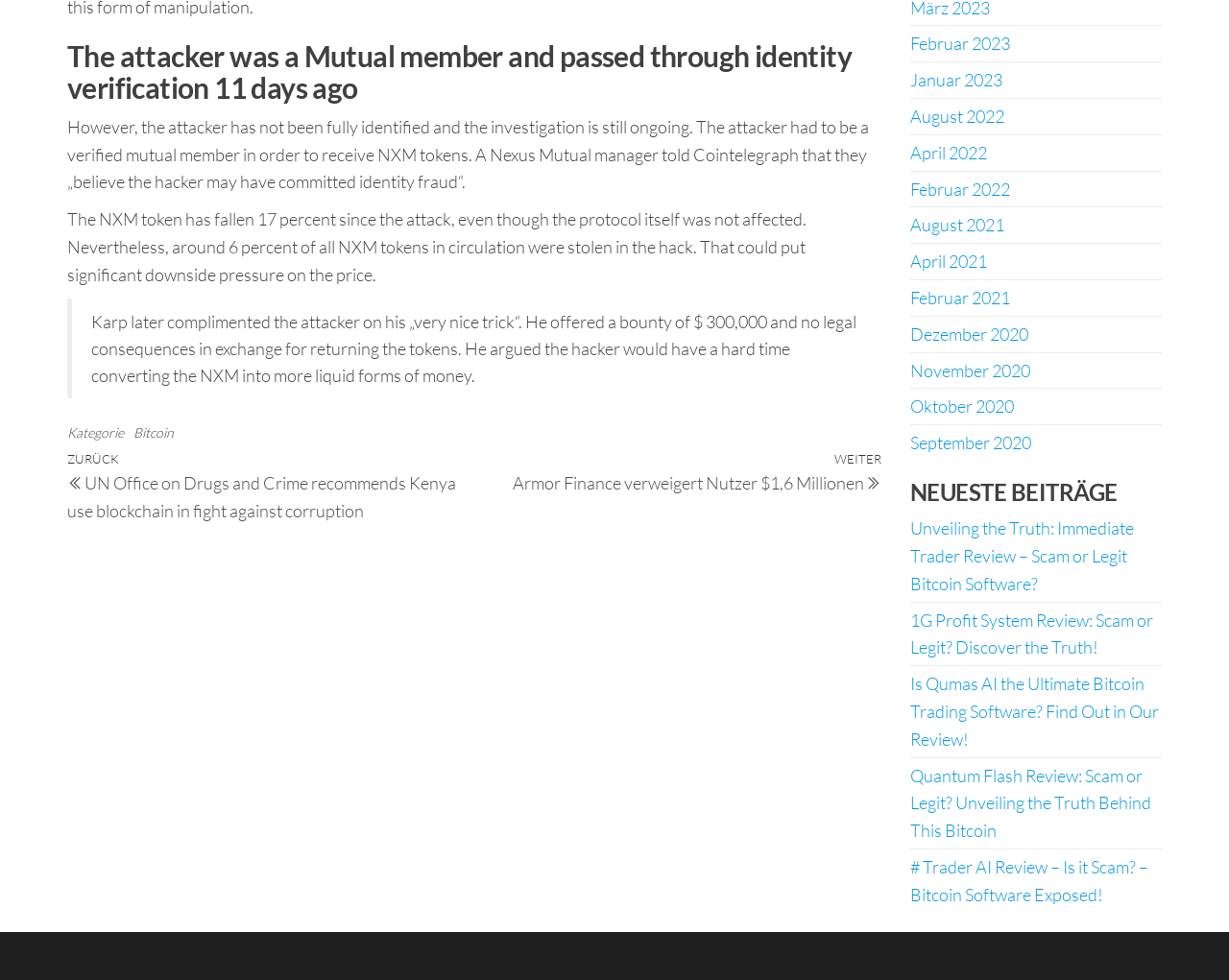Give the bounding box coordinates for the element described by: "Bitcoin".

[0.109, 0.432, 0.141, 0.449]